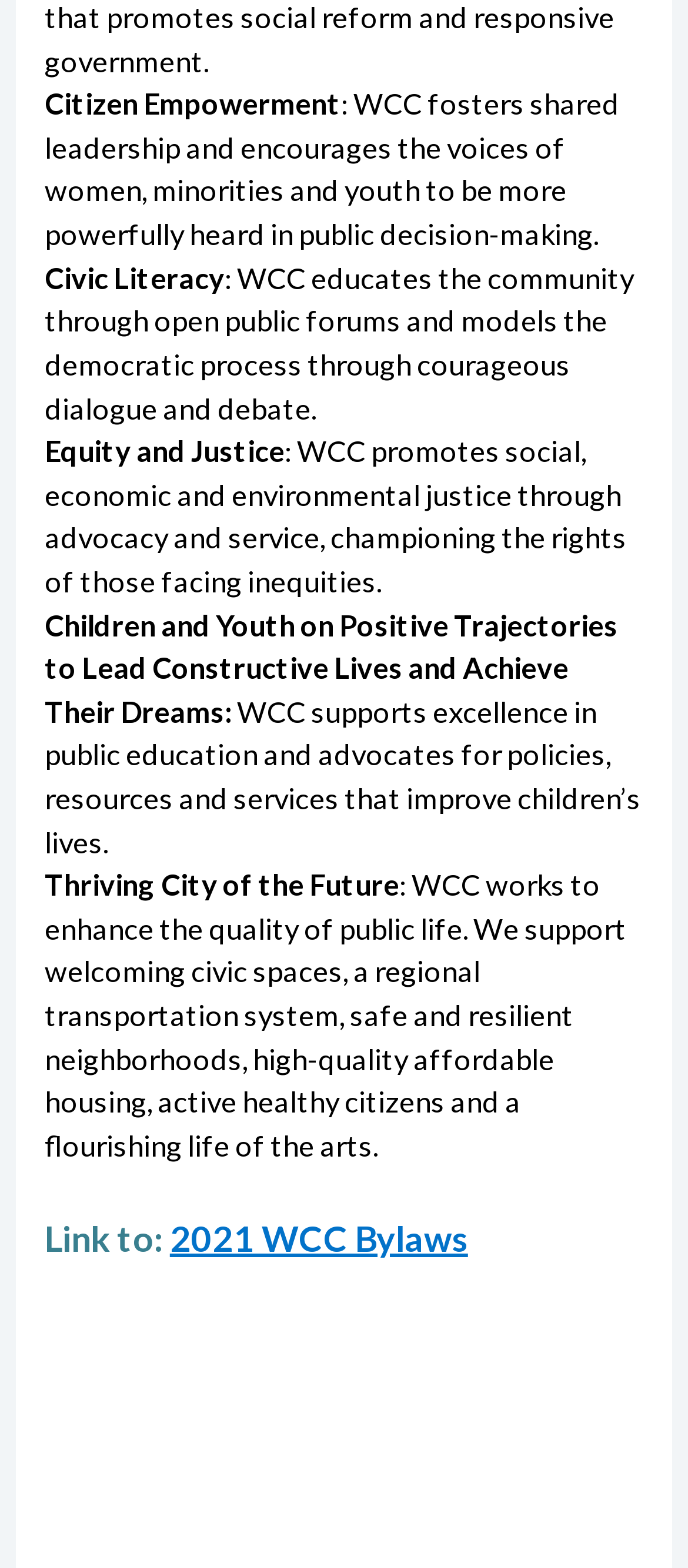Using a single word or phrase, answer the following question: 
How many main sections are there on the webpage?

Five